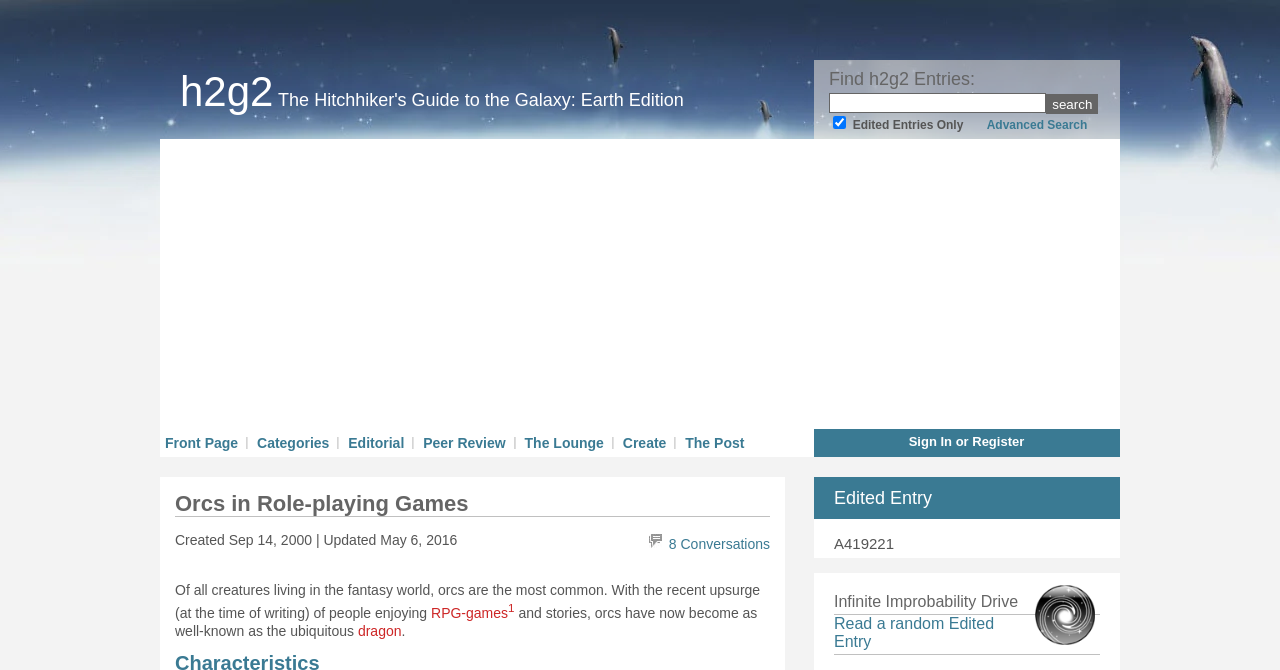Please answer the following question using a single word or phrase: 
What is the name of the guide?

h2g2